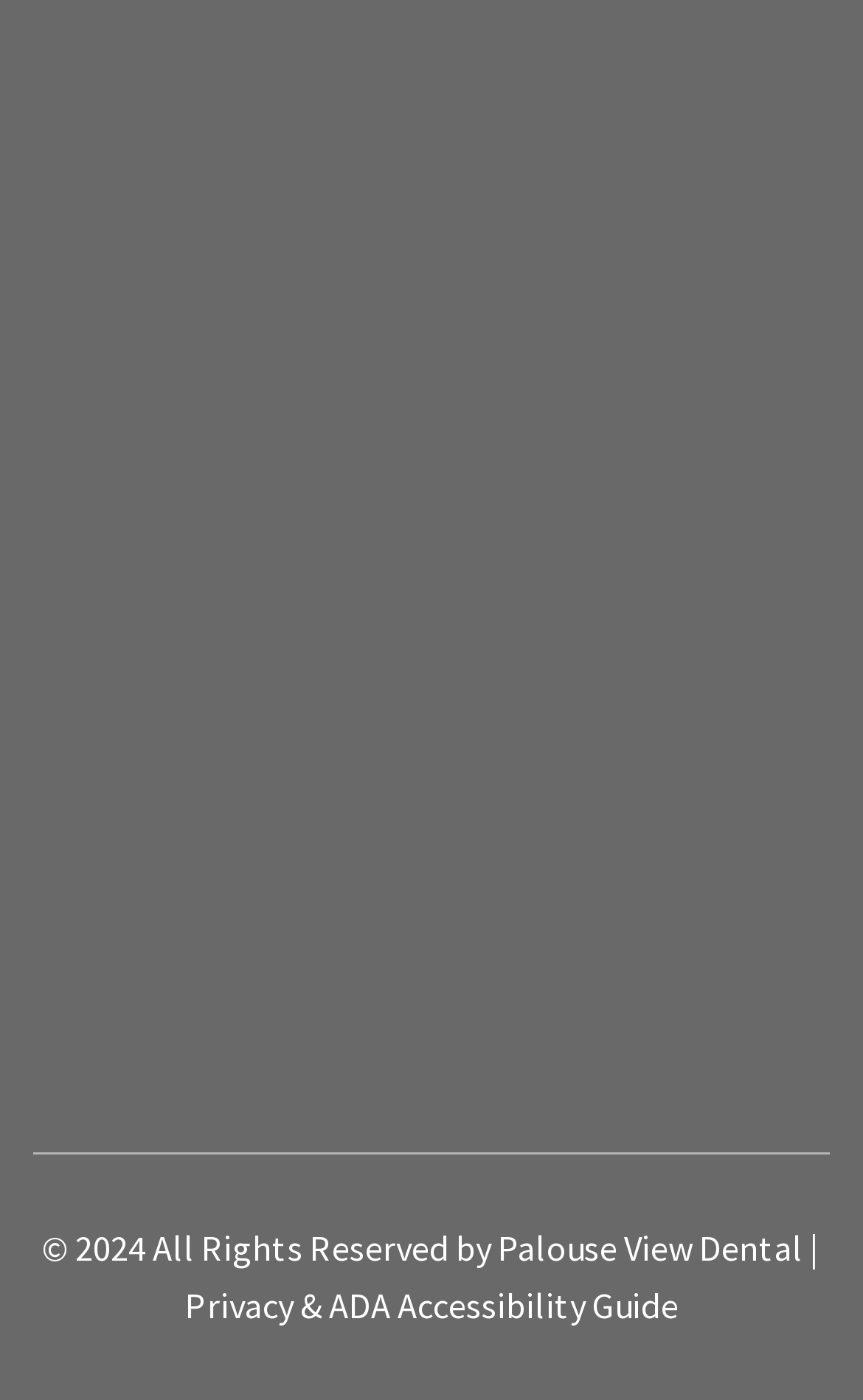Locate and provide the bounding box coordinates for the HTML element that matches this description: "Sitemap".

[0.038, 0.875, 0.244, 0.916]